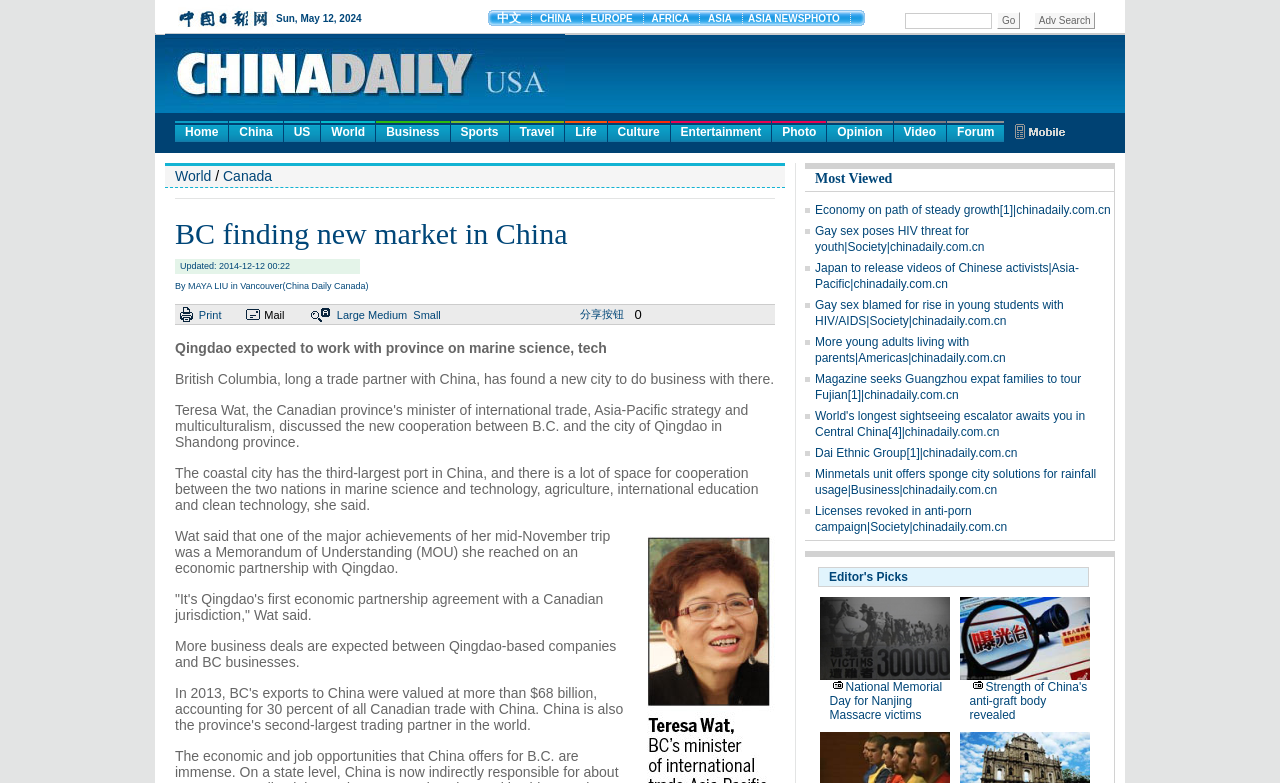What is the name of the Canadian jurisdiction that signed an economic partnership agreement with Qingdao?
Use the information from the image to give a detailed answer to the question.

The answer can be found in the article text, where it is mentioned that 'Wat said that one of the major achievements of her mid-November trip was a Memorandum of Understanding (MOU) she reached on an economic partnership with Qingdao.' It is clear that the Canadian jurisdiction referred to is British Columbia, as the article is about BC finding a new market in China.